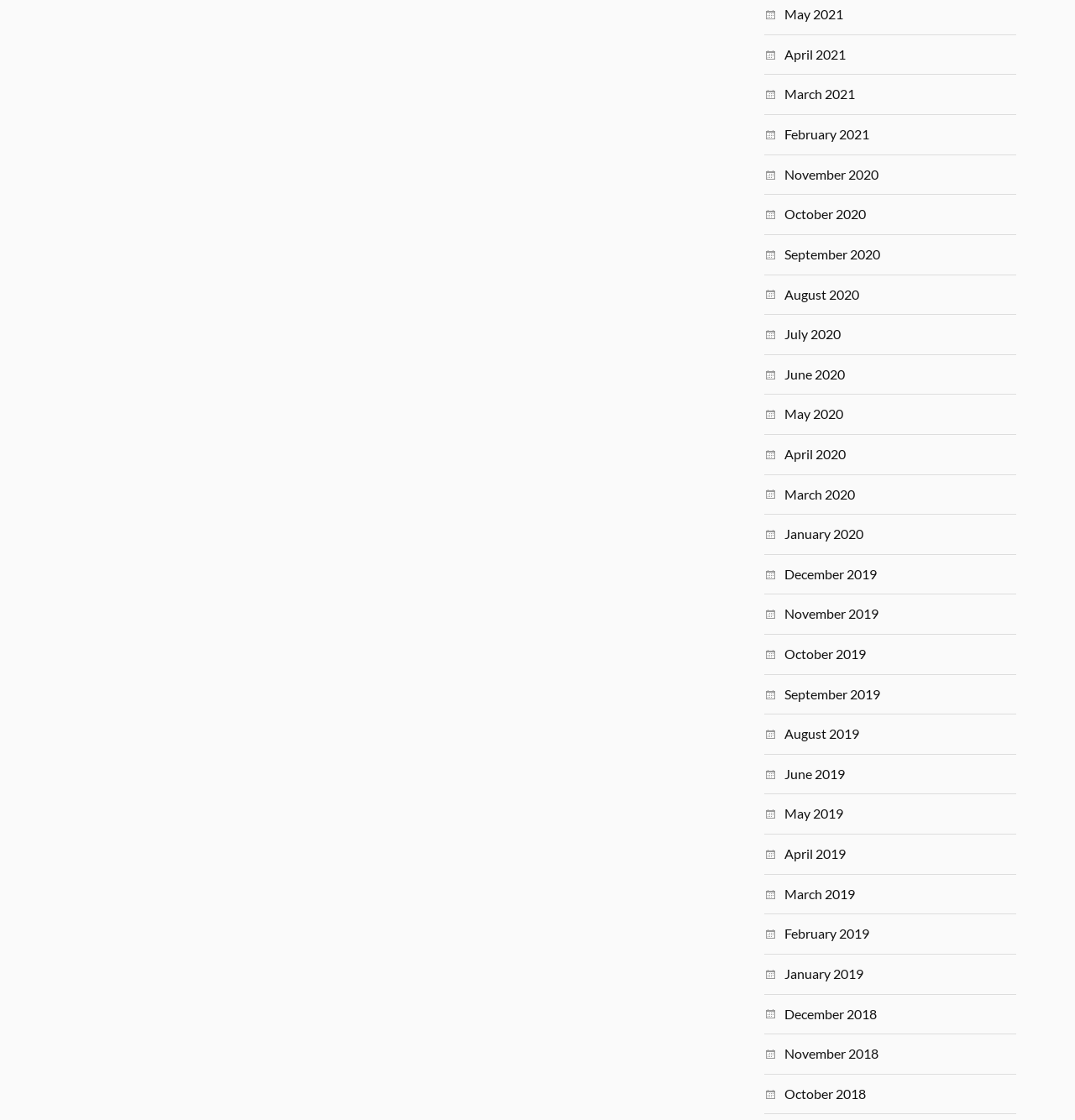Could you indicate the bounding box coordinates of the region to click in order to complete this instruction: "view April 2020".

[0.73, 0.398, 0.787, 0.412]